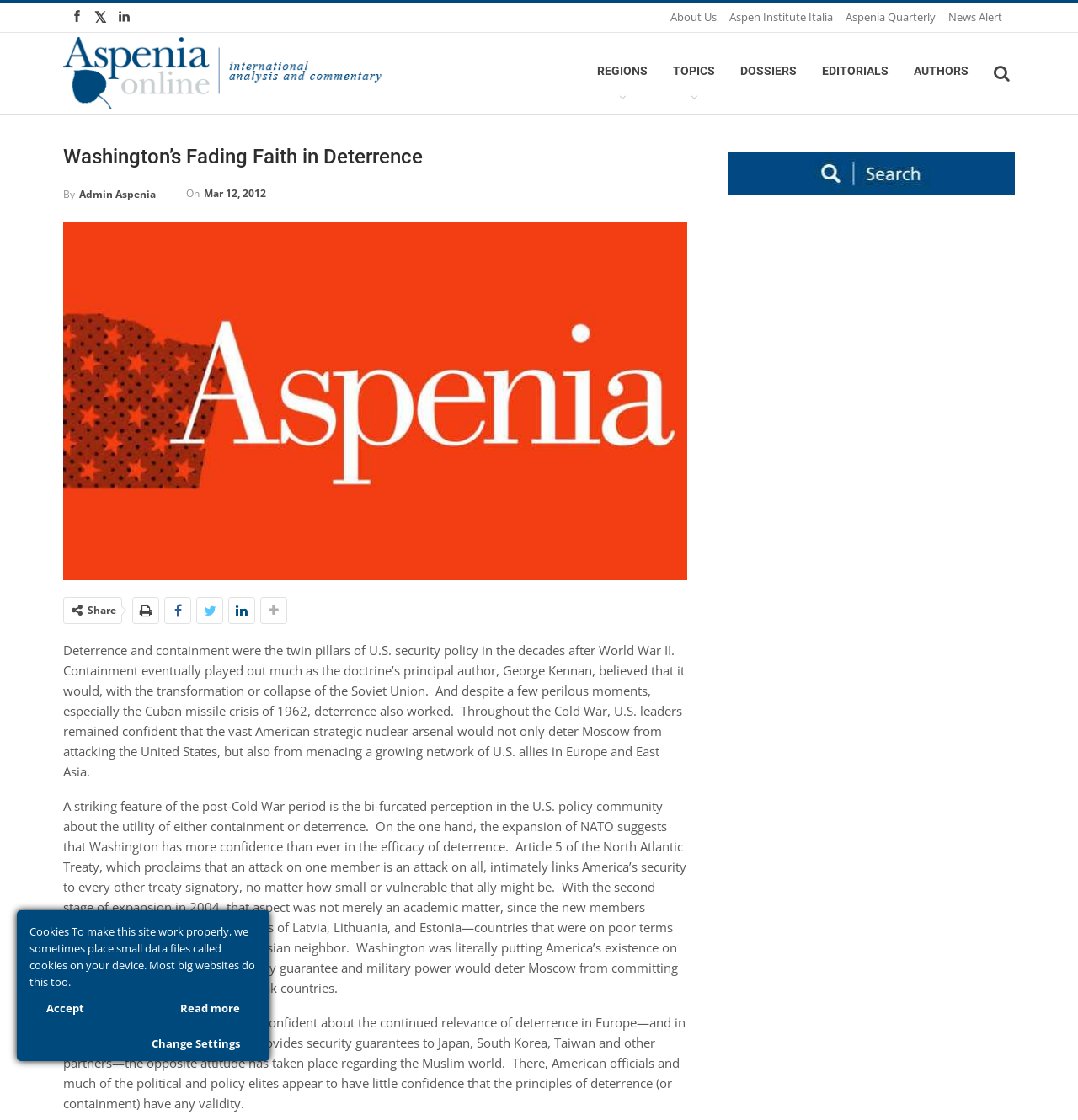Based on the element description Aspen Institute Italia, identify the bounding box of the UI element in the given webpage screenshot. The coordinates should be in the format (top-left x, top-left y, bottom-right x, bottom-right y) and must be between 0 and 1.

[0.677, 0.008, 0.773, 0.022]